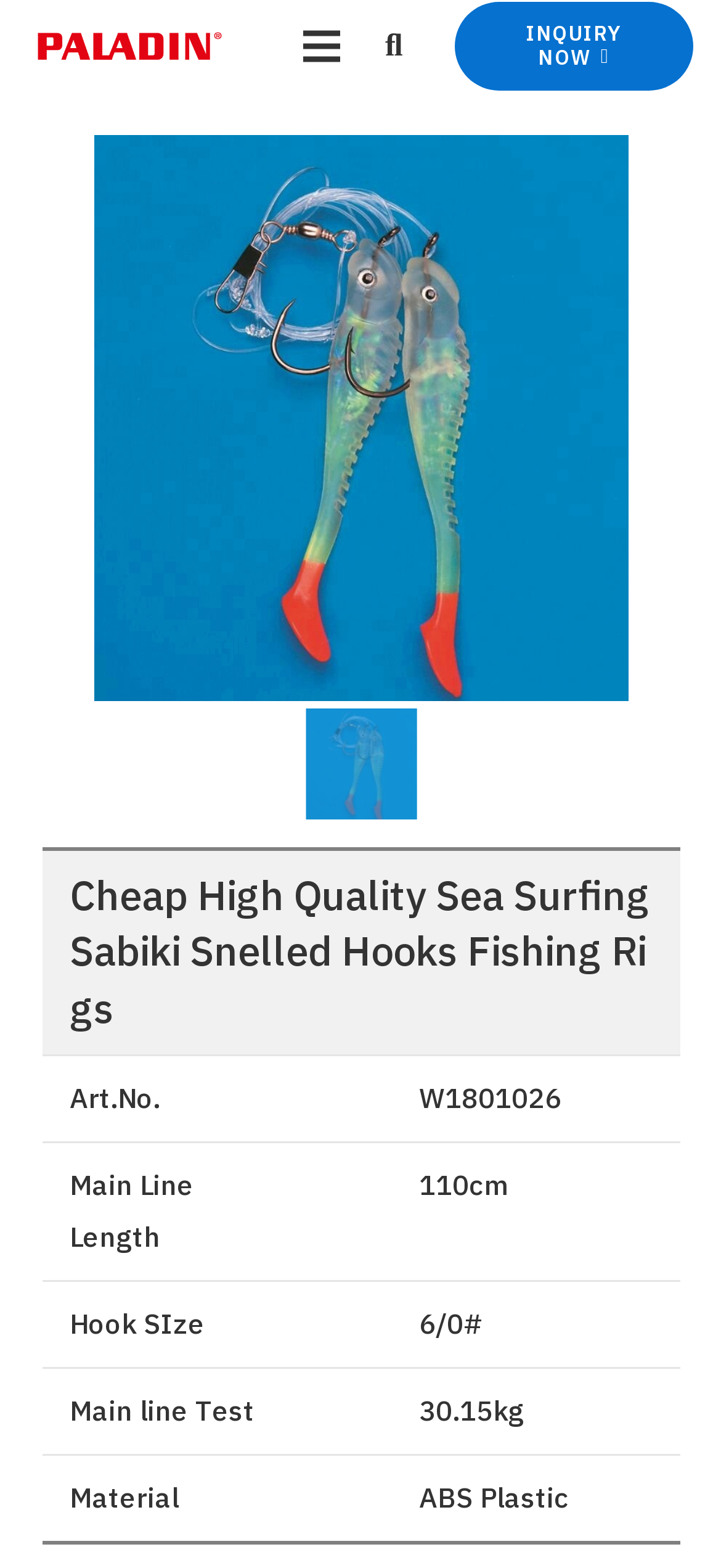Predict the bounding box of the UI element based on this description: "inquiry now".

[0.63, 0.001, 0.962, 0.058]